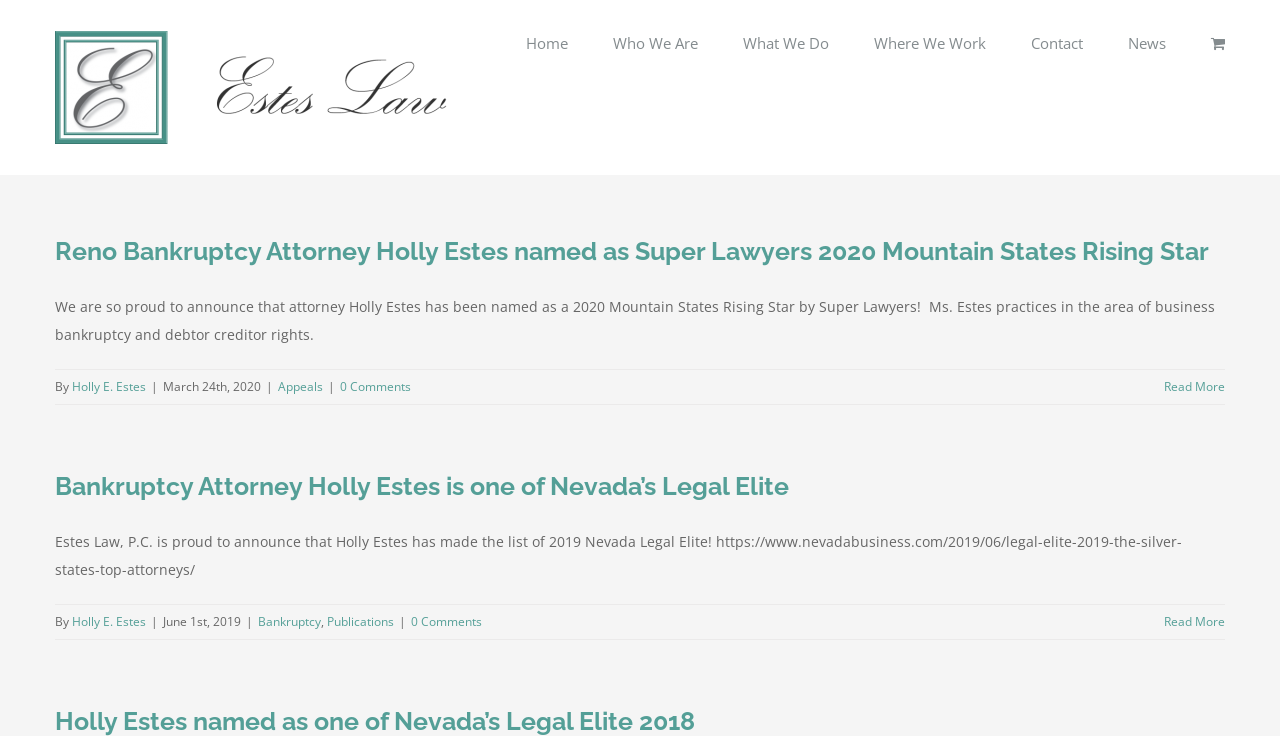Generate a comprehensive description of the webpage content.

The webpage is about Estes Law, P.C. and features a logo at the top left corner. Below the logo, there is a main menu navigation bar that spans across the top of the page, containing links to various sections such as "Home", "Who We Are", "What We Do", "Where We Work", "Contact", "News", and "View Cart".

The main content of the page is divided into two articles. The first article is about Reno Bankruptcy Attorney Holly Estes being named as a Super Lawyers 2020 Mountain States Rising Star. It features a heading, a brief description, and links to related topics such as "Appeals" and "More on Reno Bankruptcy Attorney Holly Estes named as Super Lawyers 2020 Mountain States Rising Star". The article also includes the author's name, "Holly E. Estes", and the date "March 24th, 2020".

The second article is about Bankruptcy Attorney Holly Estes being one of Nevada's Legal Elite. It also features a heading, a brief description, and links to related topics such as "Bankruptcy" and "Publications". The article includes the author's name, "Holly E. Estes", and the date "June 1st, 2019". Below this article, there is another link to a related topic, "Holly Estes named as one of Nevada’s Legal Elite 2018".